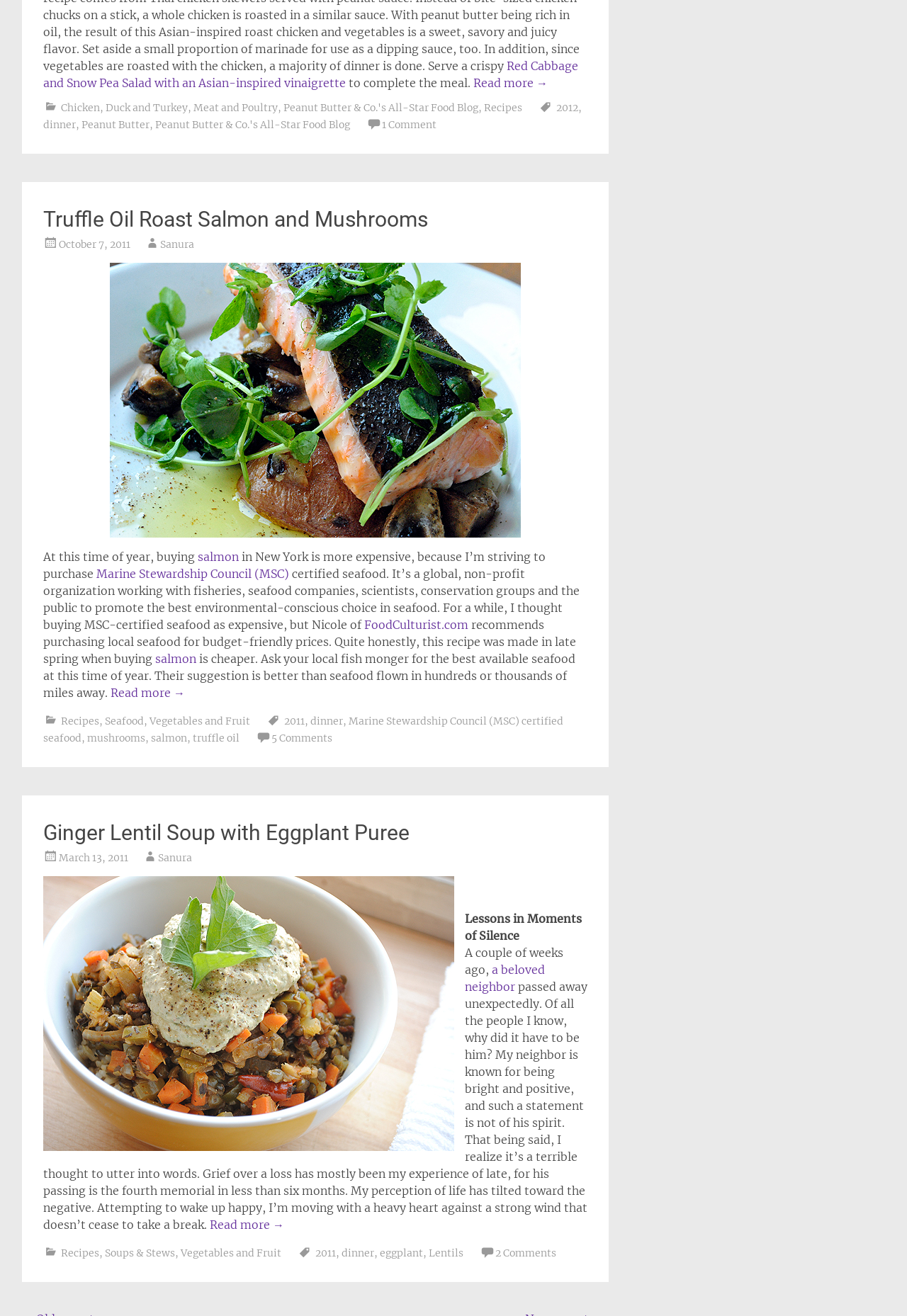Use one word or a short phrase to answer the question provided: 
What is the title of the first article?

Truffle Oil Roast Salmon and Mushrooms